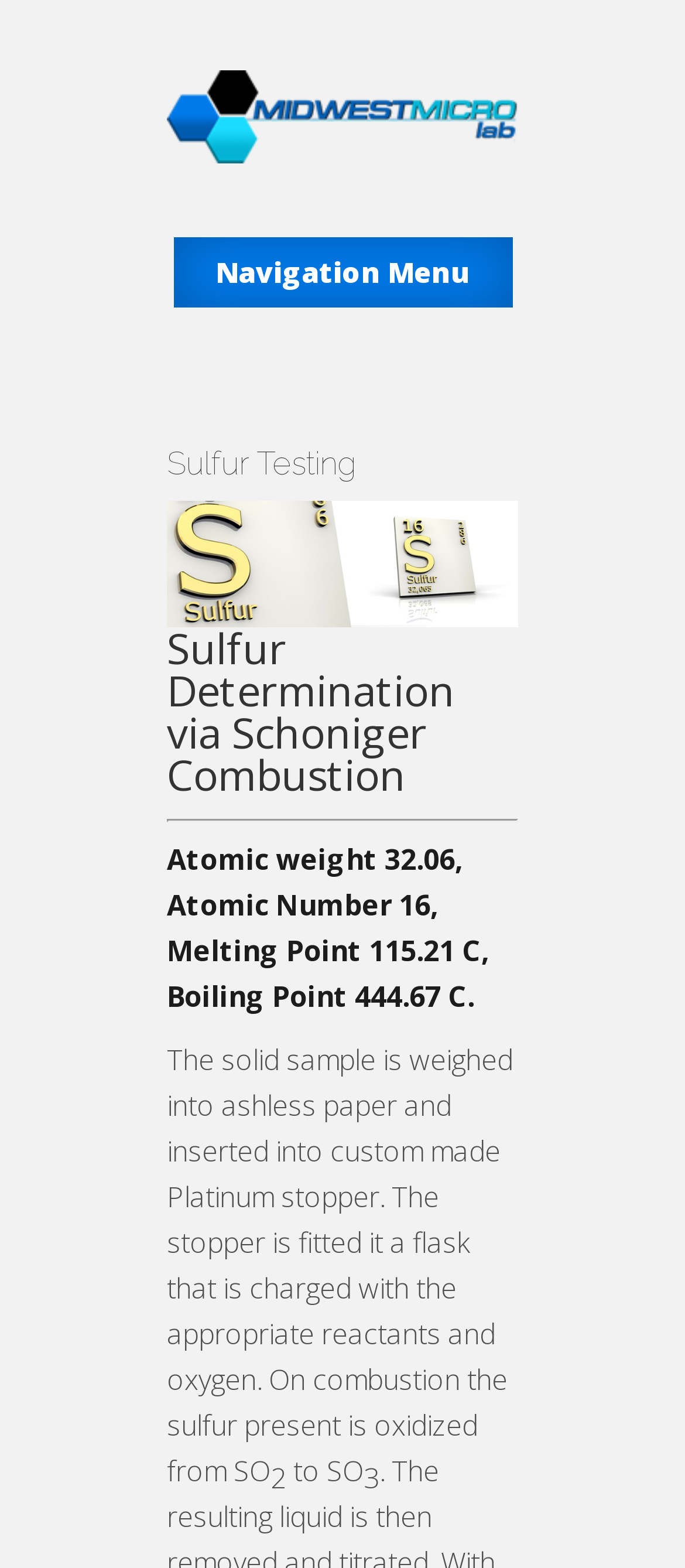What is the atomic number of sulfur?
Please provide a single word or phrase as your answer based on the screenshot.

16